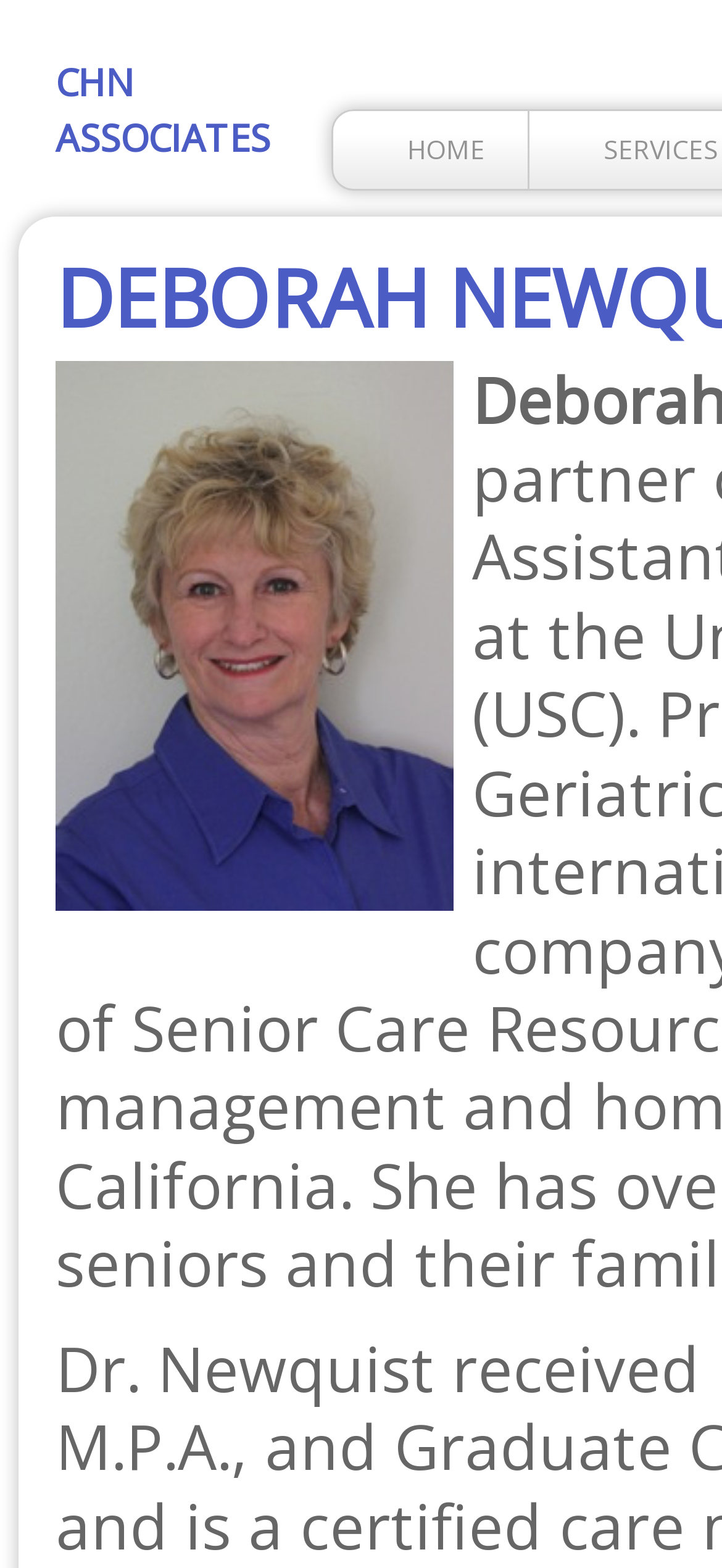Determine the bounding box coordinates for the HTML element mentioned in the following description: "HOME". The coordinates should be a list of four floats ranging from 0 to 1, represented as [left, top, right, bottom].

[0.513, 0.083, 0.679, 0.108]